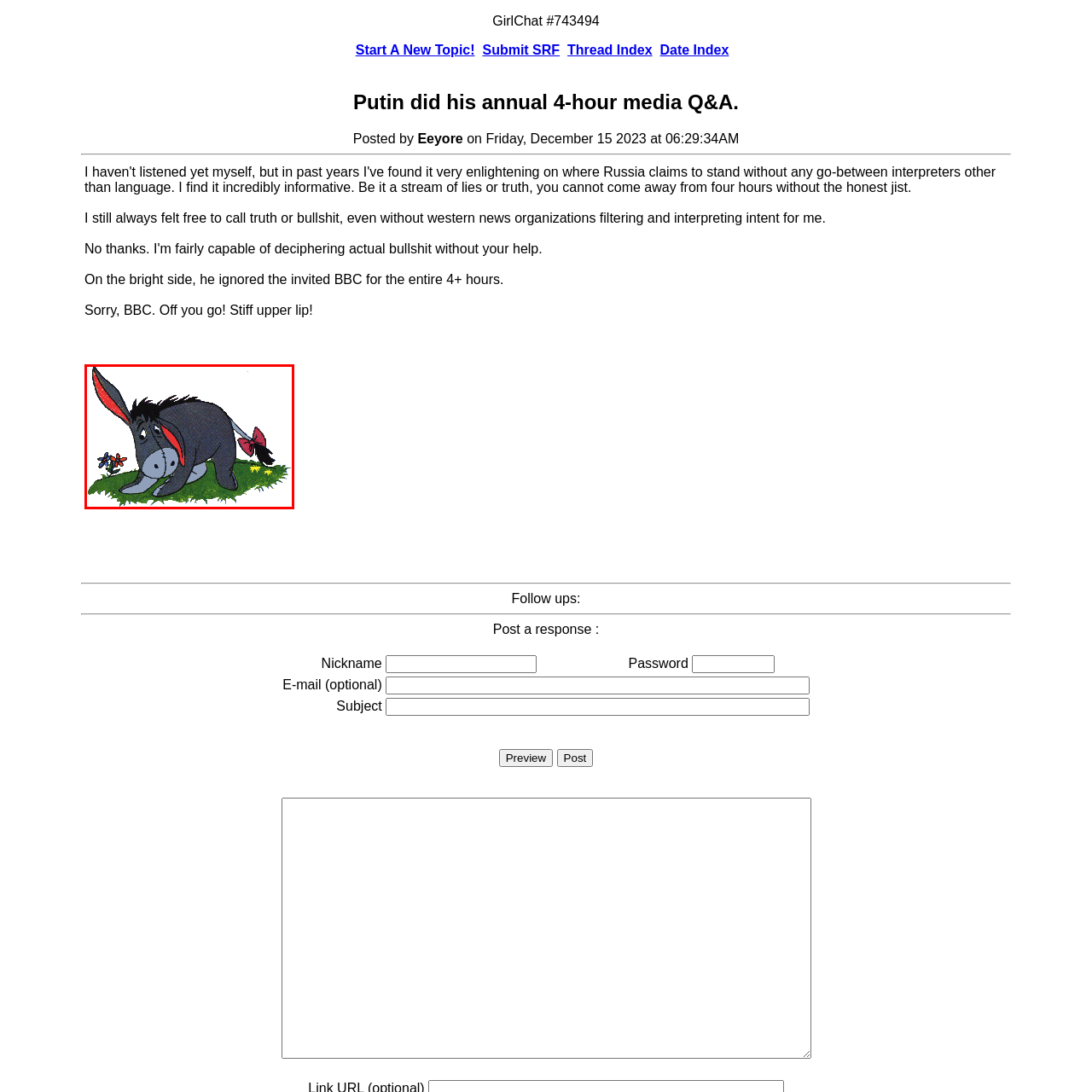Focus on the content within the red box and provide a succinct answer to this question using just one word or phrase: 
What is Eeyore's demeanor in this illustration?

melancholic